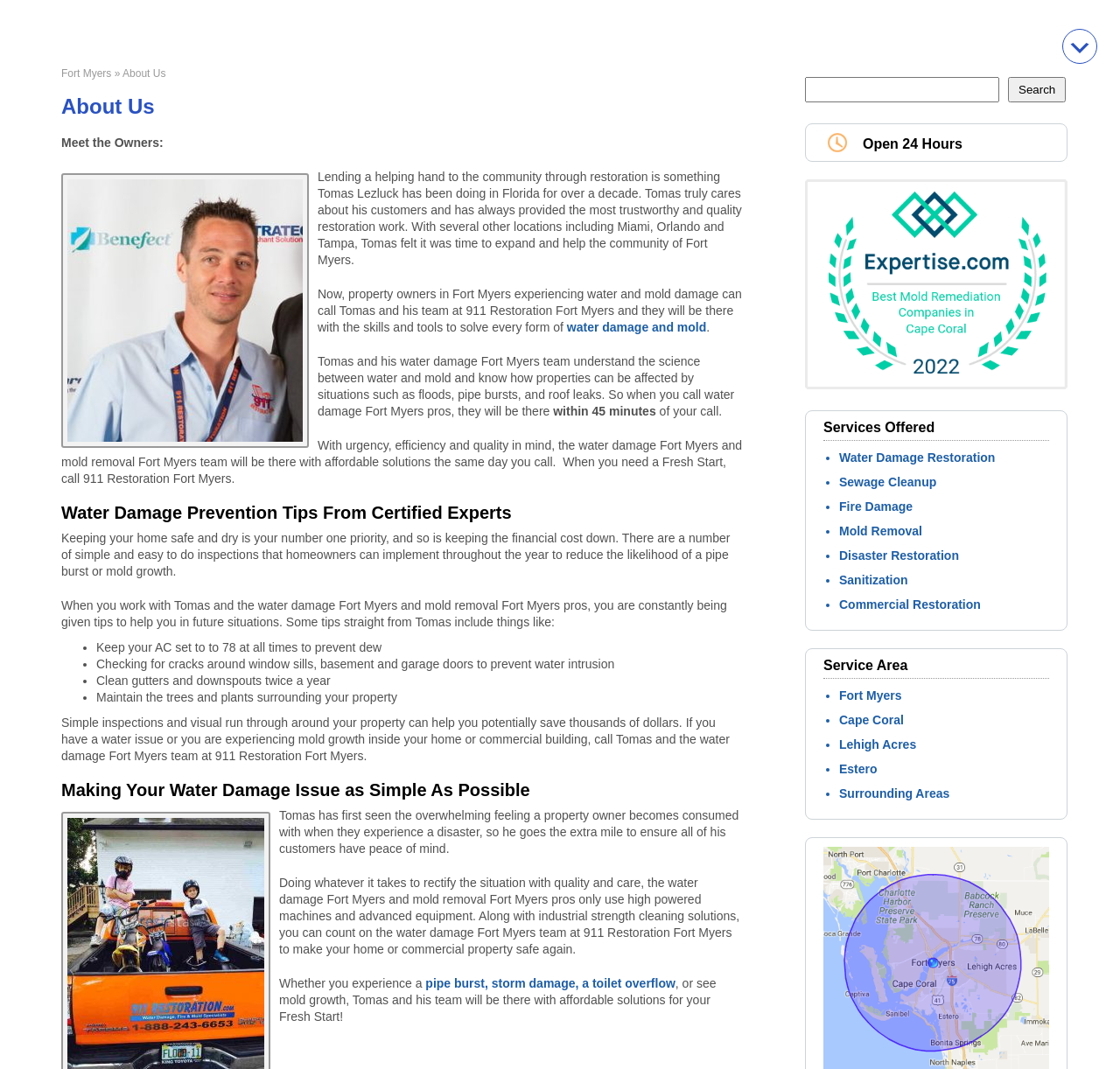Provide the bounding box coordinates of the HTML element this sentence describes: "water damage and mold". The bounding box coordinates consist of four float numbers between 0 and 1, i.e., [left, top, right, bottom].

[0.506, 0.3, 0.631, 0.313]